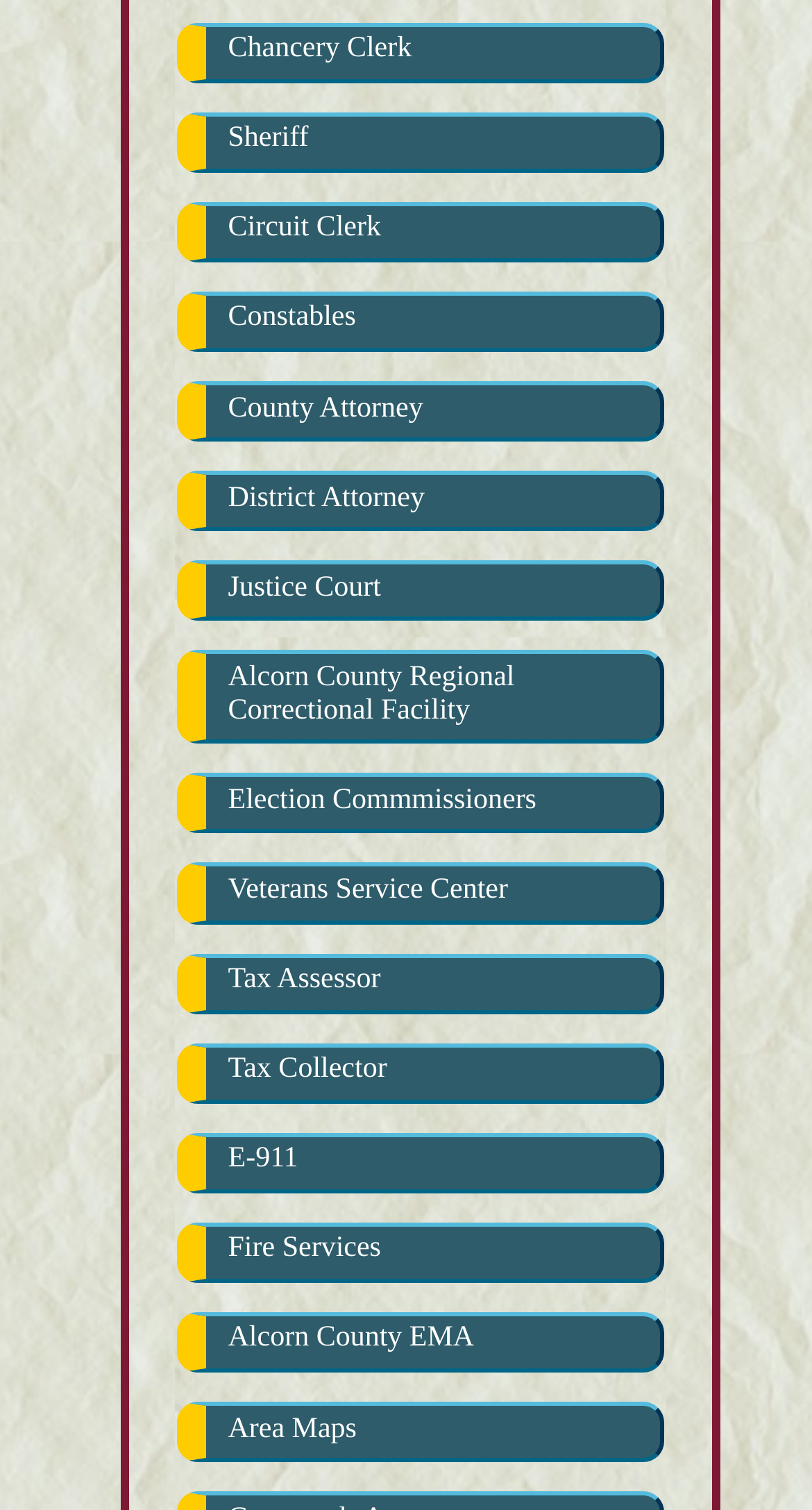Utilize the details in the image to thoroughly answer the following question: What is the last office listed?

The last office listed is 'Area Maps' which is a link located at the bottom of the webpage with a bounding box of [0.218, 0.928, 0.817, 0.968].